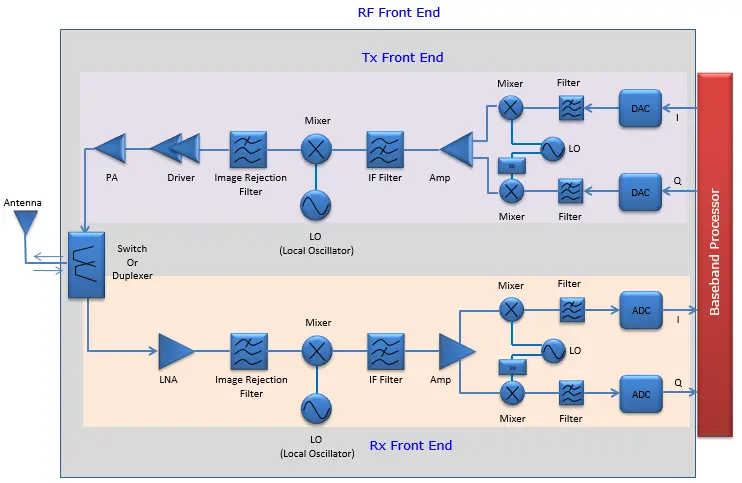What component converts signals into a usable form?
Provide a fully detailed and comprehensive answer to the question.

The Baseband Processor is the component that converts the signals from both the transmission and reception pathways into a form that is usable for further processing, highlighting its importance in the RF front-end system.